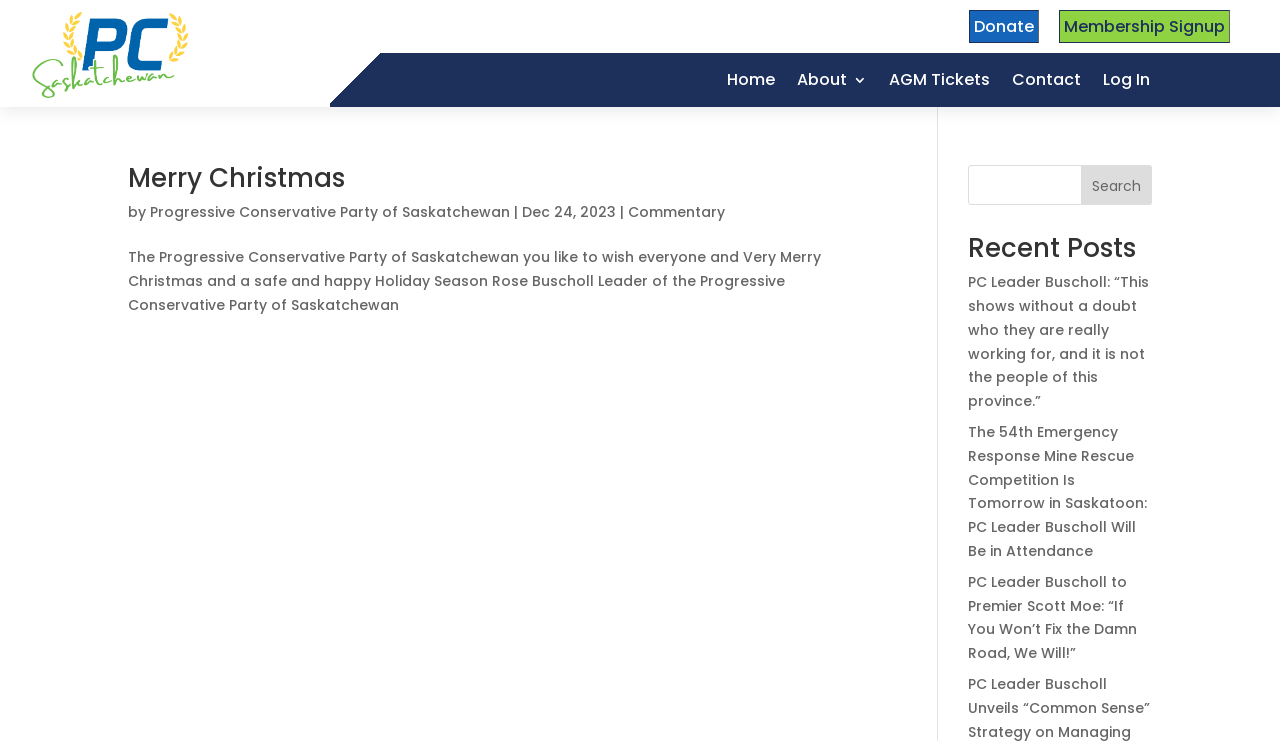What is the date of the first article?
Kindly offer a comprehensive and detailed response to the question.

The first article on the webpage has a date listed below the title, which reads 'Dec 24, 2023'. This suggests that the date of the first article is indeed December 24, 2023.